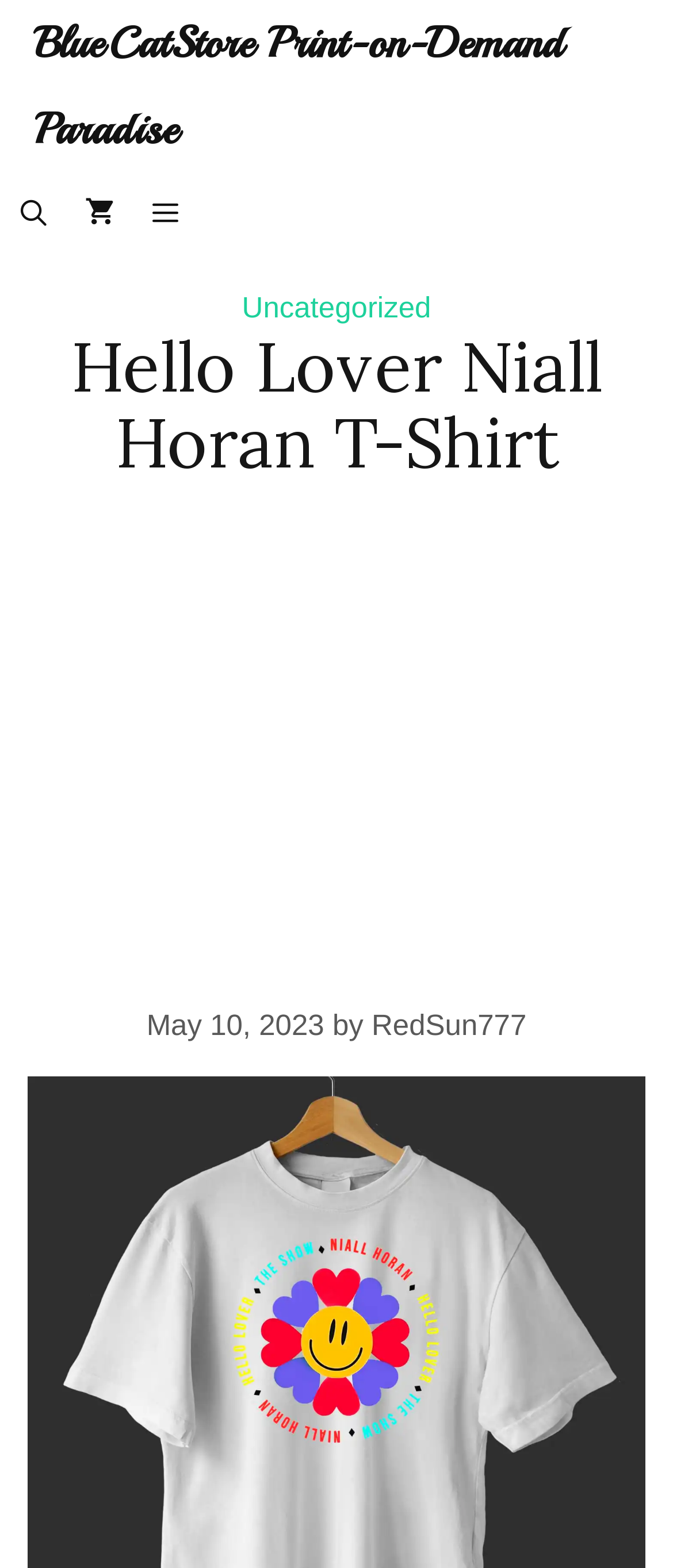What is the name of the t-shirt?
Based on the image, give a one-word or short phrase answer.

Hello Lover Niall Horan T-Shirt